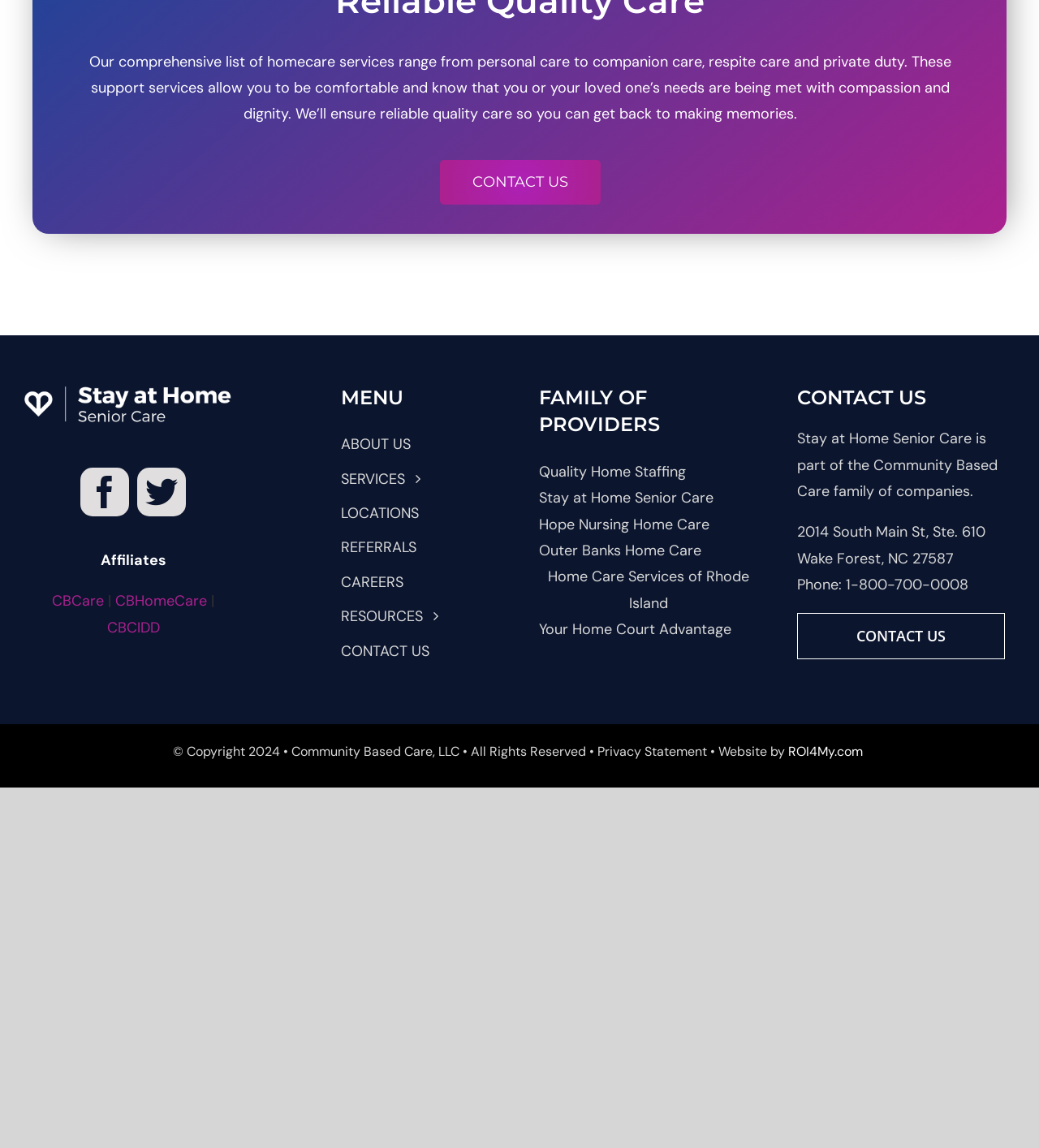Please analyze the image and provide a thorough answer to the question:
What is the address of this company?

The address of the company is provided at the bottom of the webpage, which is 2014 South Main St, Ste. 610, Wake Forest, NC 27587.